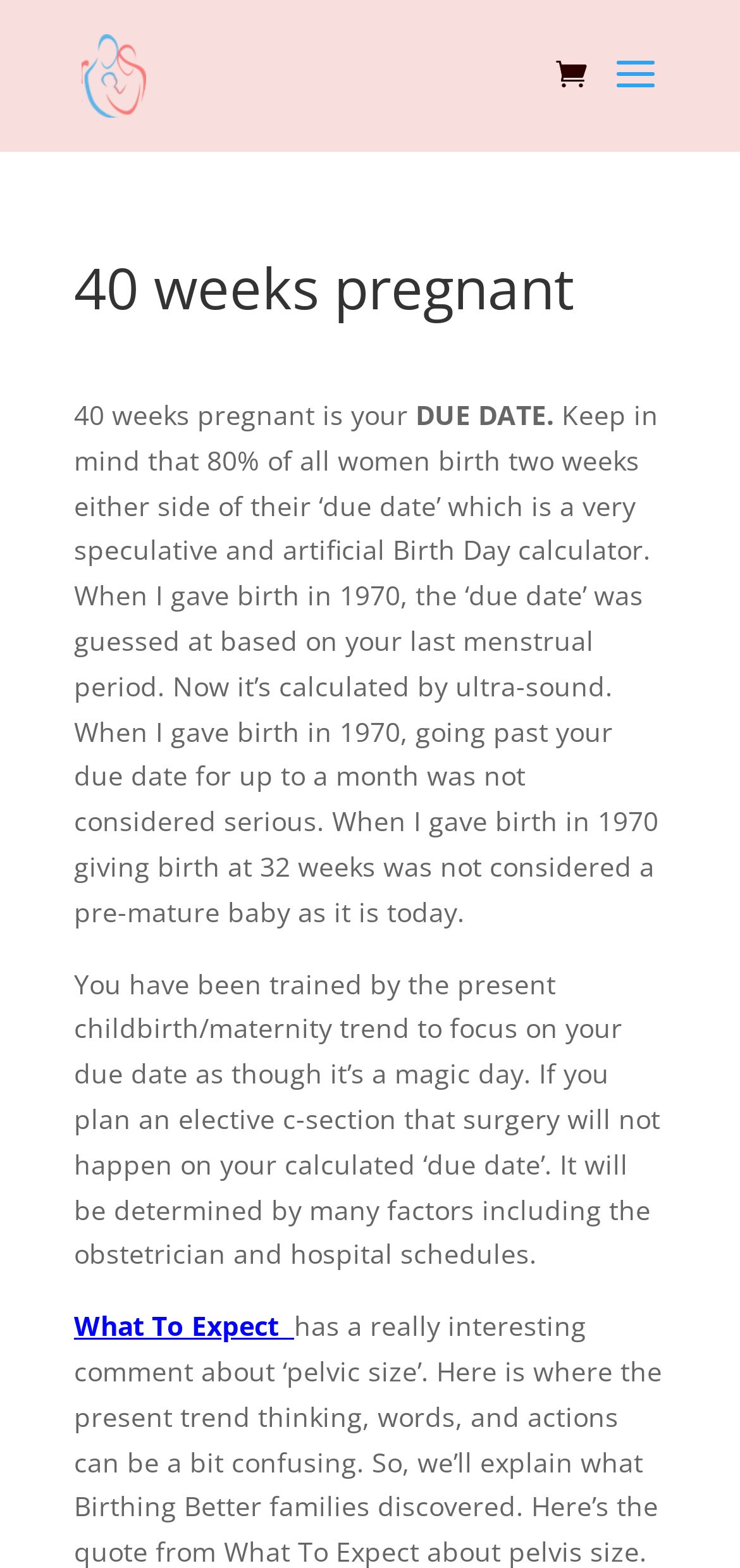Based on what you see in the screenshot, provide a thorough answer to this question: What is the current week of pregnancy?

Based on the heading '40 weeks pregnant' and the static text '40 weeks pregnant is your' on the webpage, it is clear that the current week of pregnancy is 40 weeks.